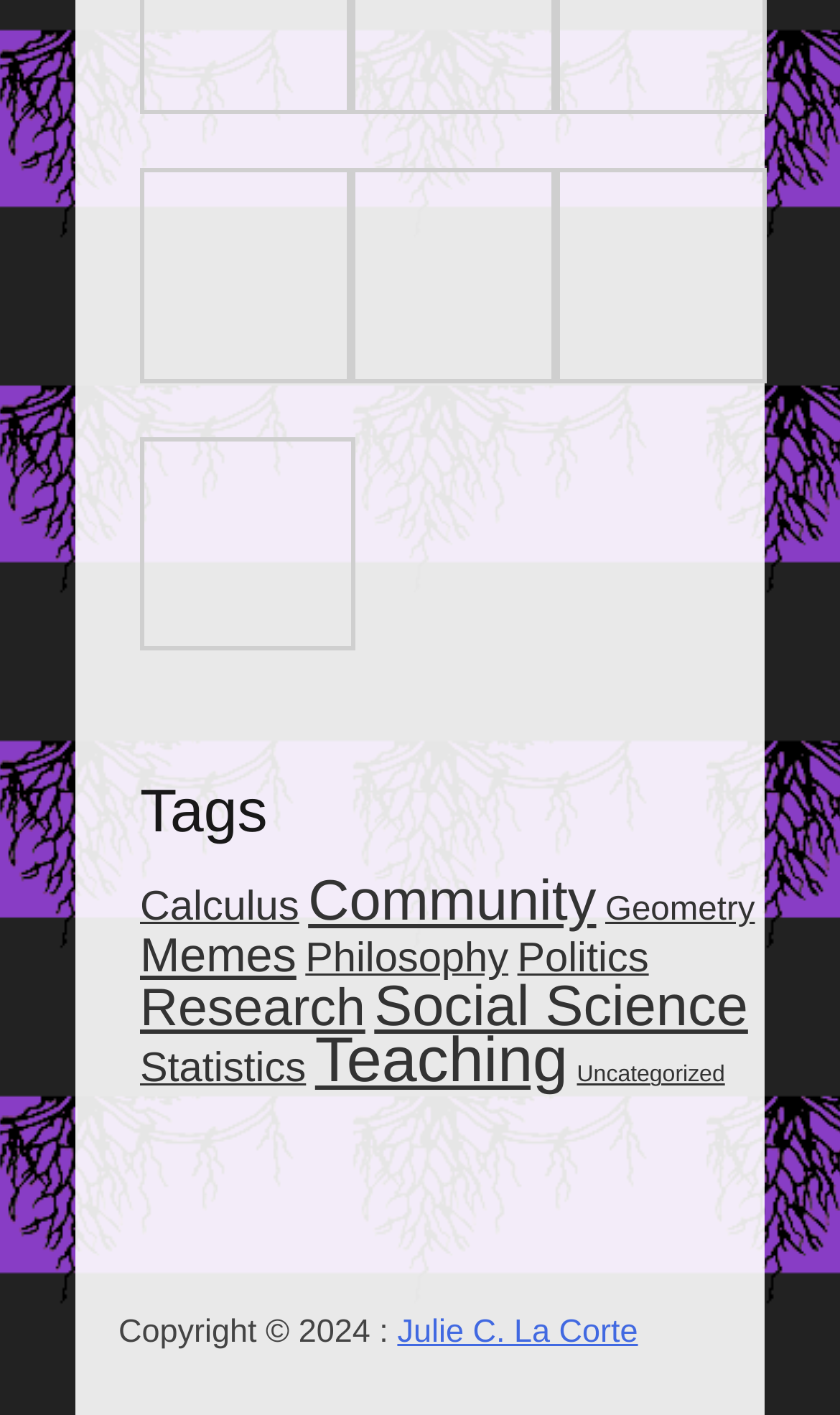Answer the question below using just one word or a short phrase: 
How many categories are there on the webpage?

12